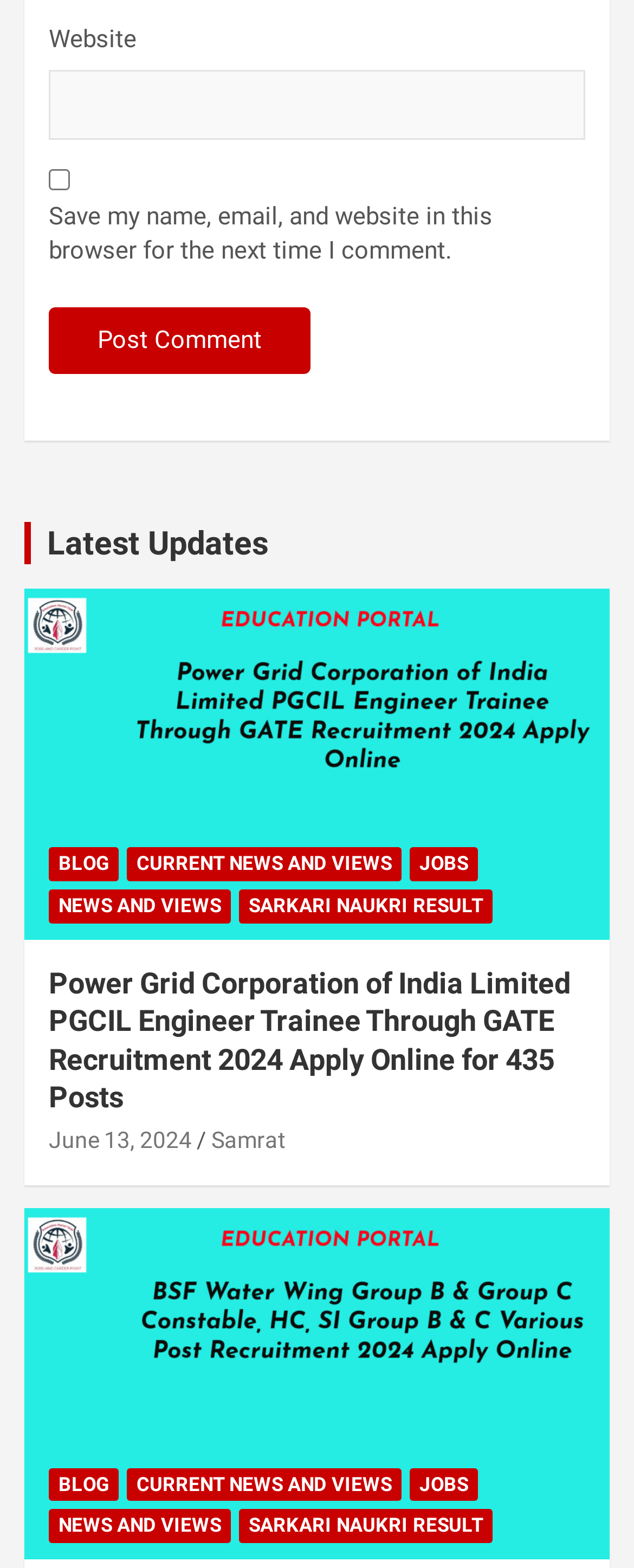What is the date mentioned on the webpage?
Please respond to the question thoroughly and include all relevant details.

The link 'June 13, 2024' is present on the webpage, suggesting that this is a relevant date, possibly related to the recruitment or news article.